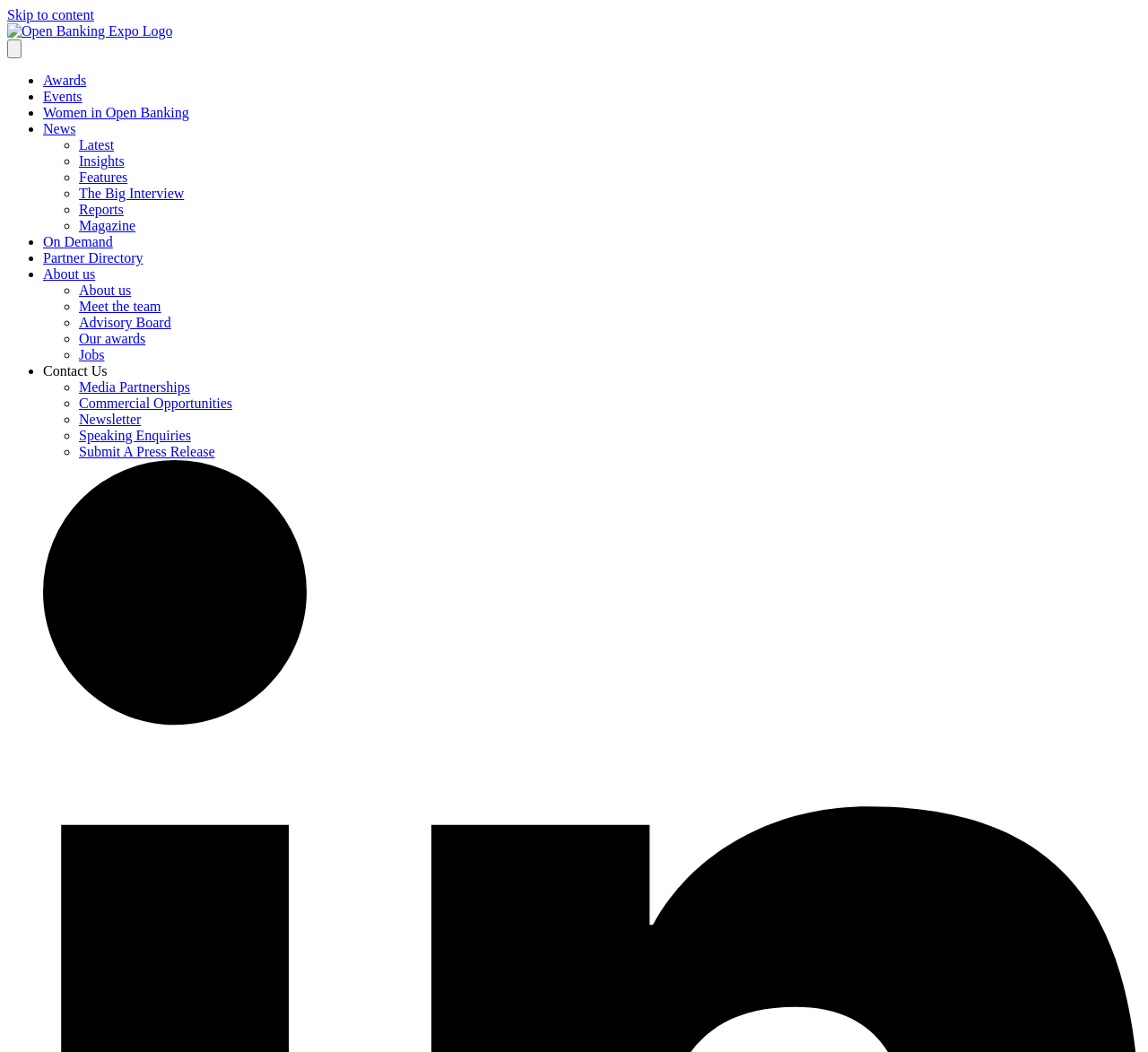Please locate the bounding box coordinates of the element's region that needs to be clicked to follow the instruction: "Check About us". The bounding box coordinates should be provided as four float numbers between 0 and 1, i.e., [left, top, right, bottom].

[0.038, 0.253, 0.083, 0.268]